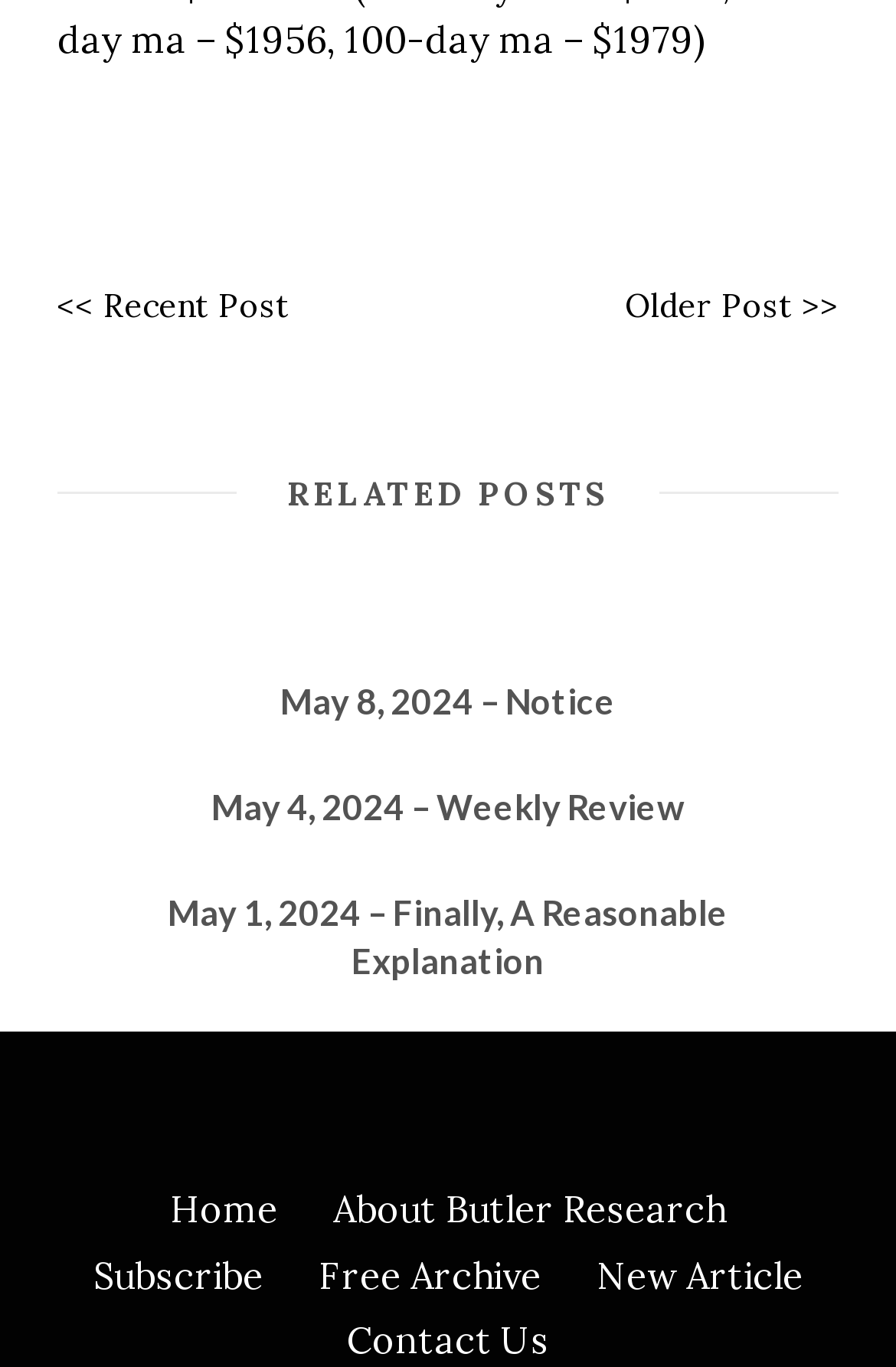What is the title of the latest post?
Examine the webpage screenshot and provide an in-depth answer to the question.

I looked at the article elements and their corresponding heading elements. The first article element has a heading element with the text 'May 8, 2024 – Notice', which suggests it is the latest post.